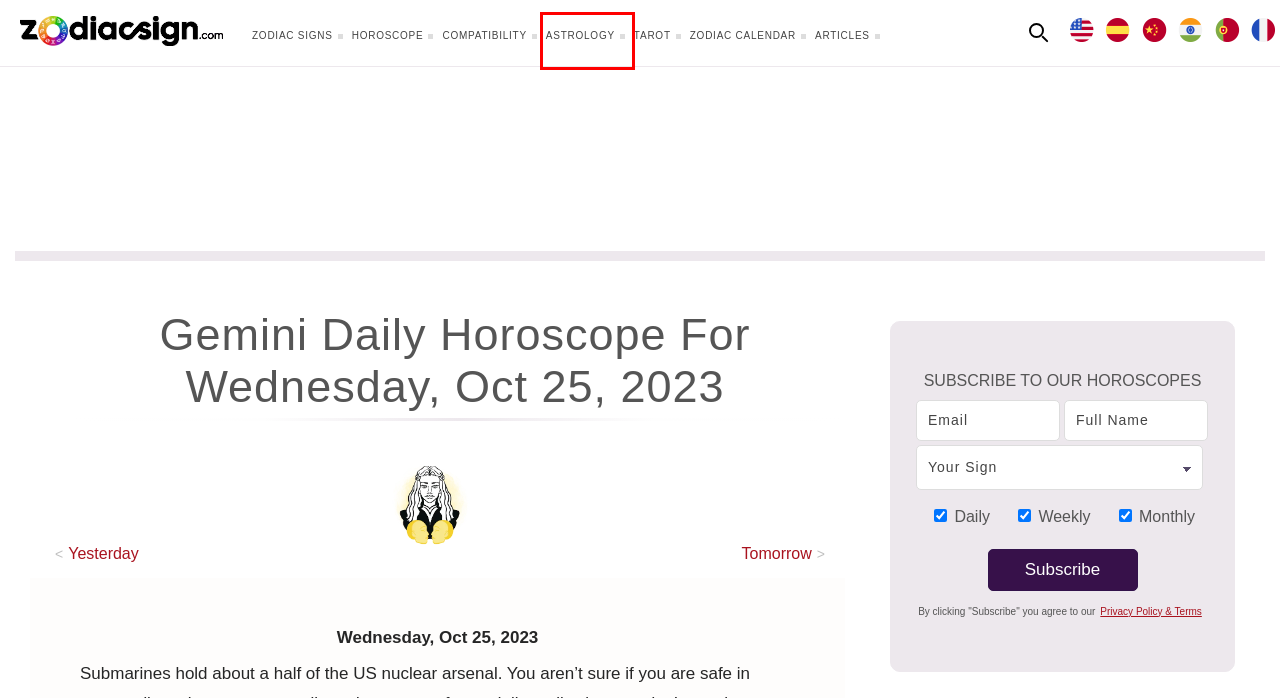You are given a screenshot of a webpage with a red rectangle bounding box. Choose the best webpage description that matches the new webpage after clicking the element in the bounding box. Here are the candidates:
A. Gemini Daily Horoscope For Thursday, Oct 26, 2023
B. Los 12 Signos Astrológicos del Zodiaco con sus Fechas, Significados y Compatibilidad
C. 12 个星座的日期、含义和配对
D. Gemini Daily Horoscope For Tuesday, Oct 24, 2023
E. Tarot Cards Meanings All 78 Cards
F. Astrology Knowledge Base Index
G. 12 Signos Astrológicos do Zodíaco - Datas, Significados e Compatibilidade
H. 12 Astrology Zodiac Signs Dates, Meanings and Compatibility

F